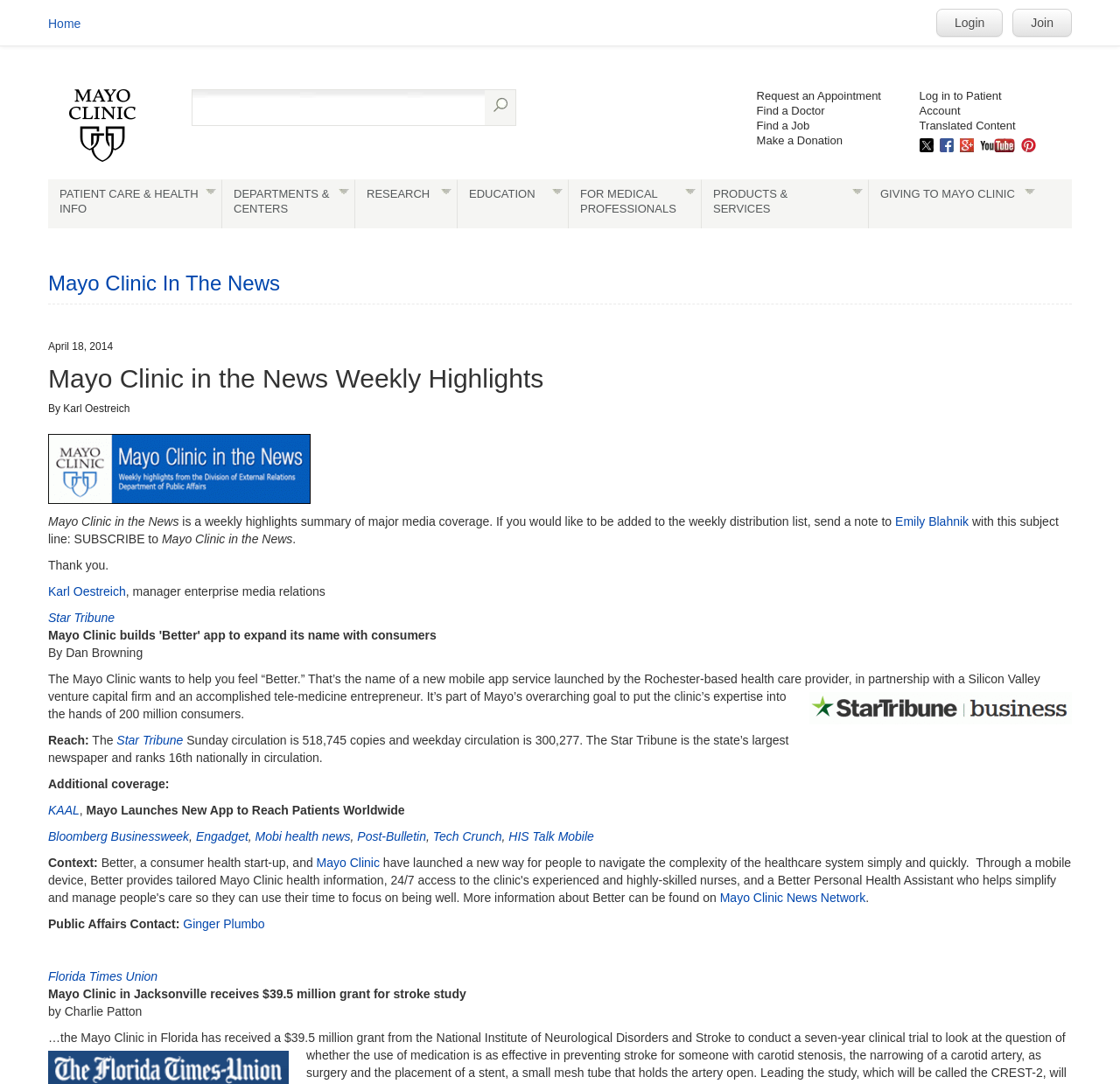Based on the element description: "Find a Doctor", identify the UI element and provide its bounding box coordinates. Use four float numbers between 0 and 1, [left, top, right, bottom].

[0.675, 0.096, 0.802, 0.11]